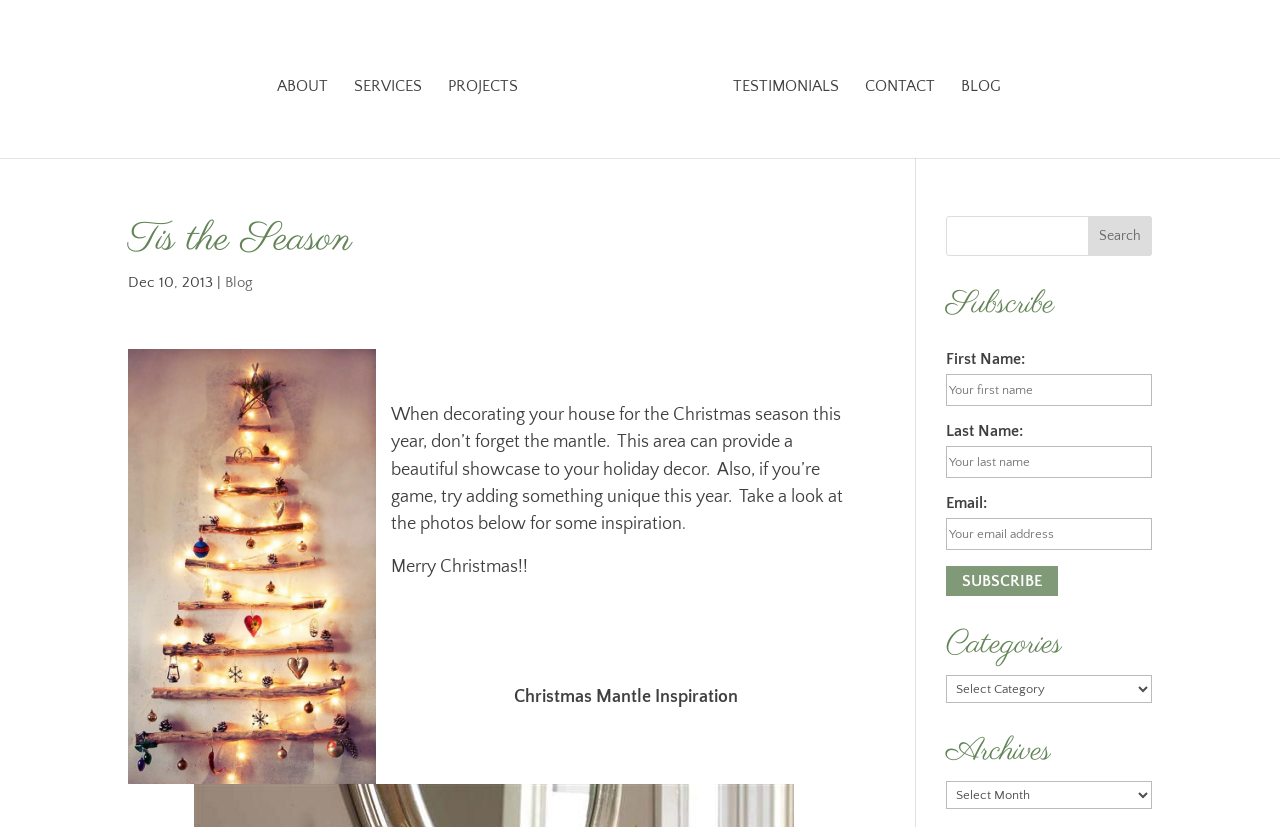Identify the headline of the webpage and generate its text content.

Tis the Season